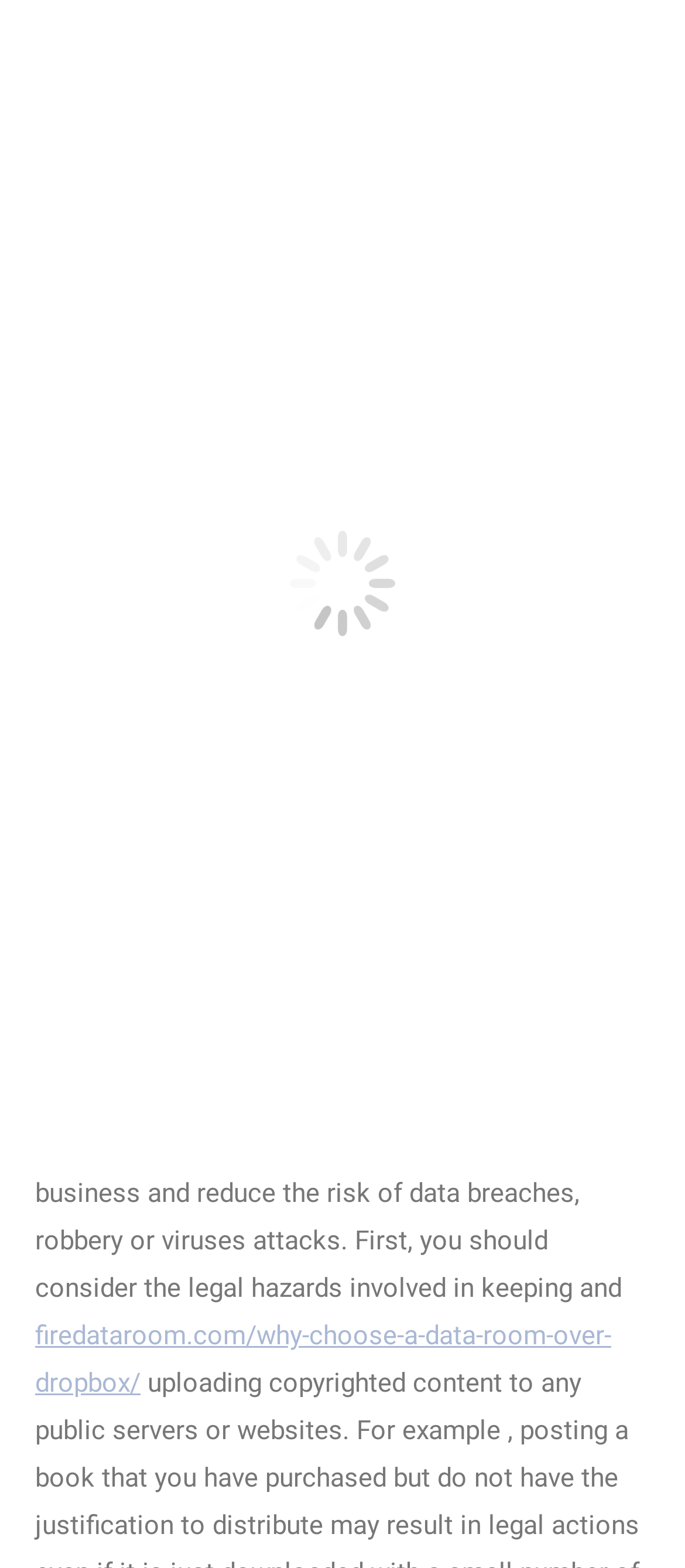Given the element description Go to Top, identify the bounding box coordinates for the UI element on the webpage screenshot. The format should be (top-left x, top-left y, bottom-right x, bottom-right y), with values between 0 and 1.

[0.872, 0.688, 0.974, 0.733]